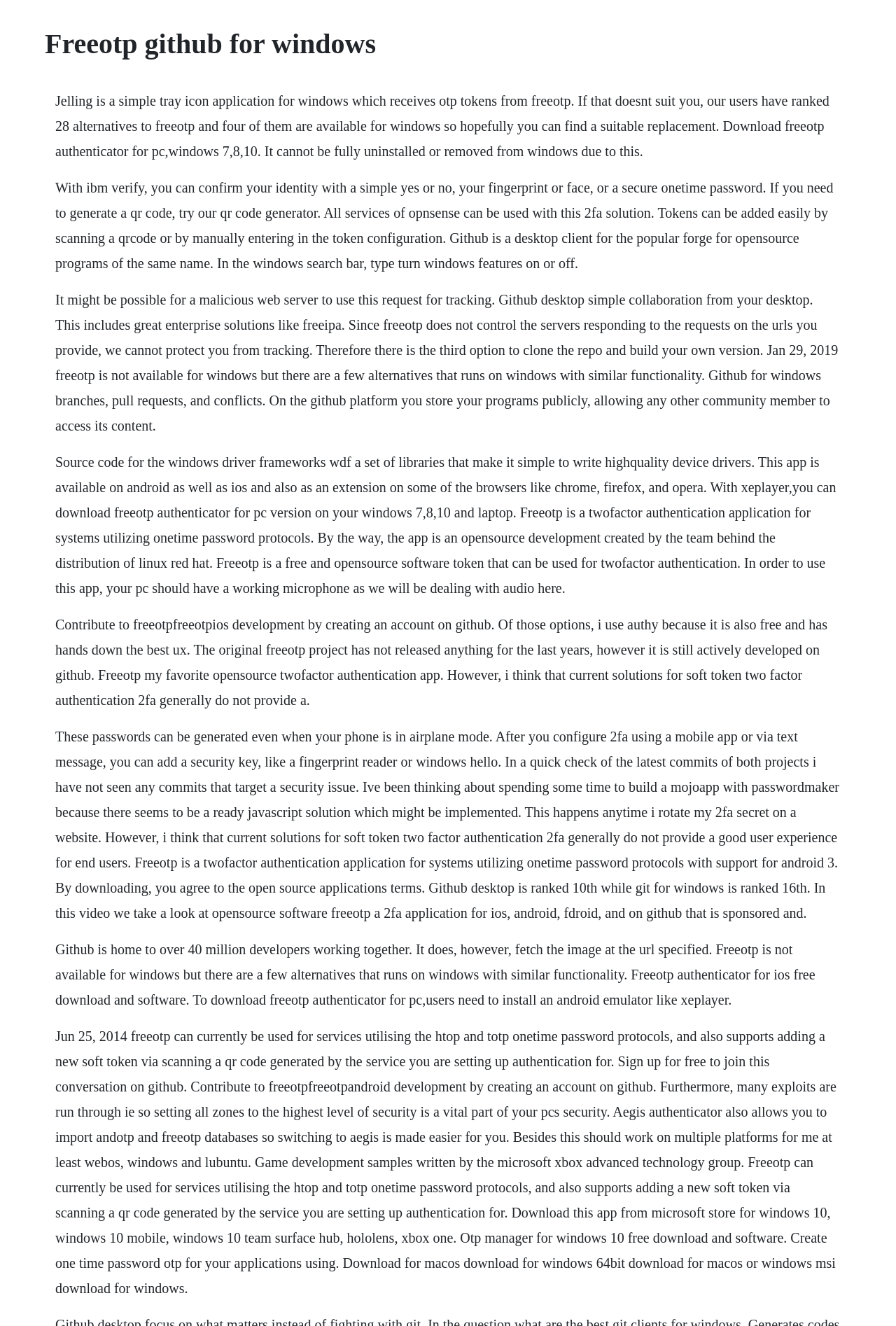What is FreeOTP?
Examine the image and provide an in-depth answer to the question.

Based on the webpage content, FreeOTP is described as a two-factor authentication application for systems utilizing one-time password protocols. This information is obtained from the StaticText elements that provide a description of FreeOTP.